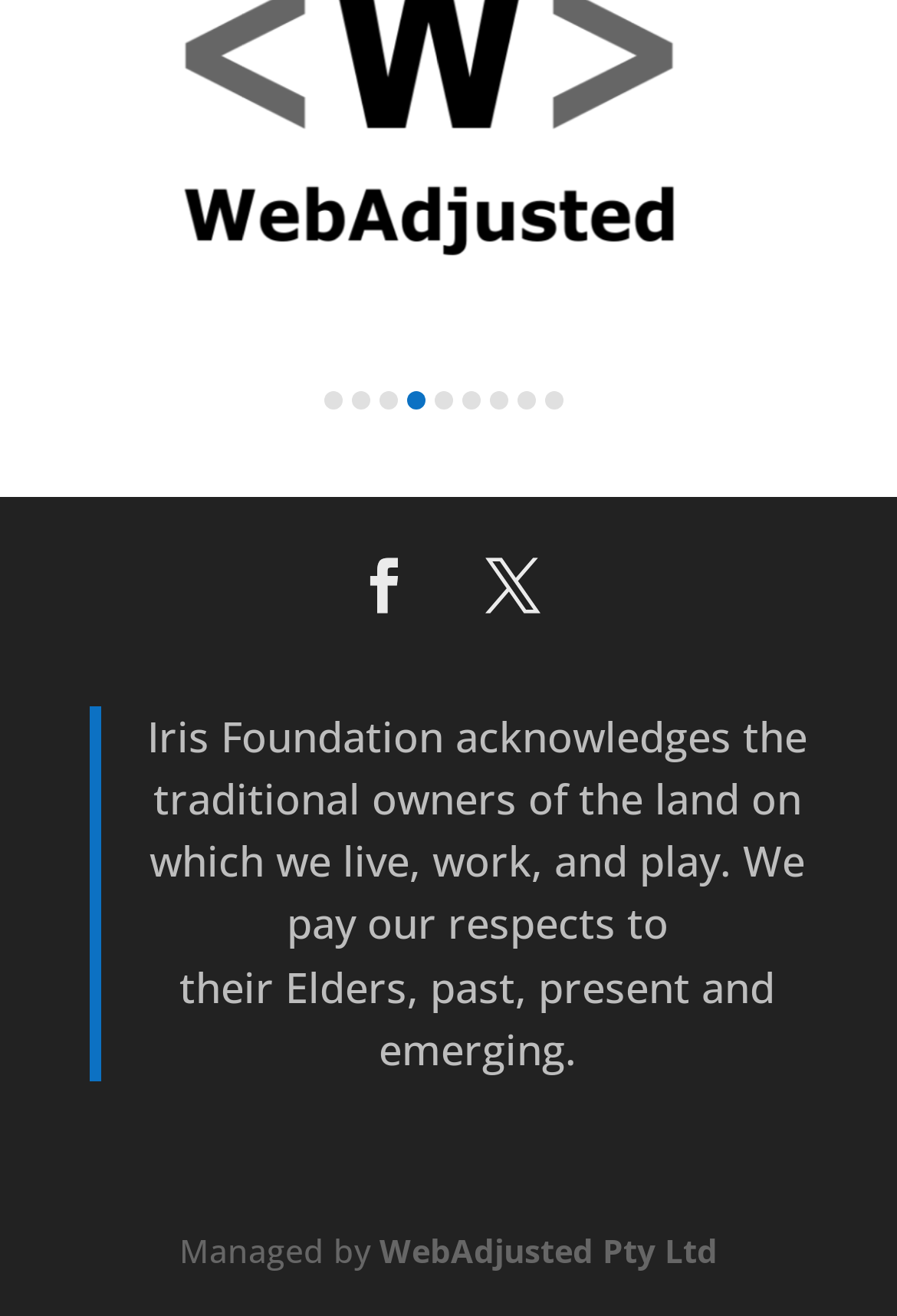Please provide the bounding box coordinates for the element that needs to be clicked to perform the following instruction: "Click the first social media link". The coordinates should be given as four float numbers between 0 and 1, i.e., [left, top, right, bottom].

[0.367, 0.404, 0.49, 0.488]